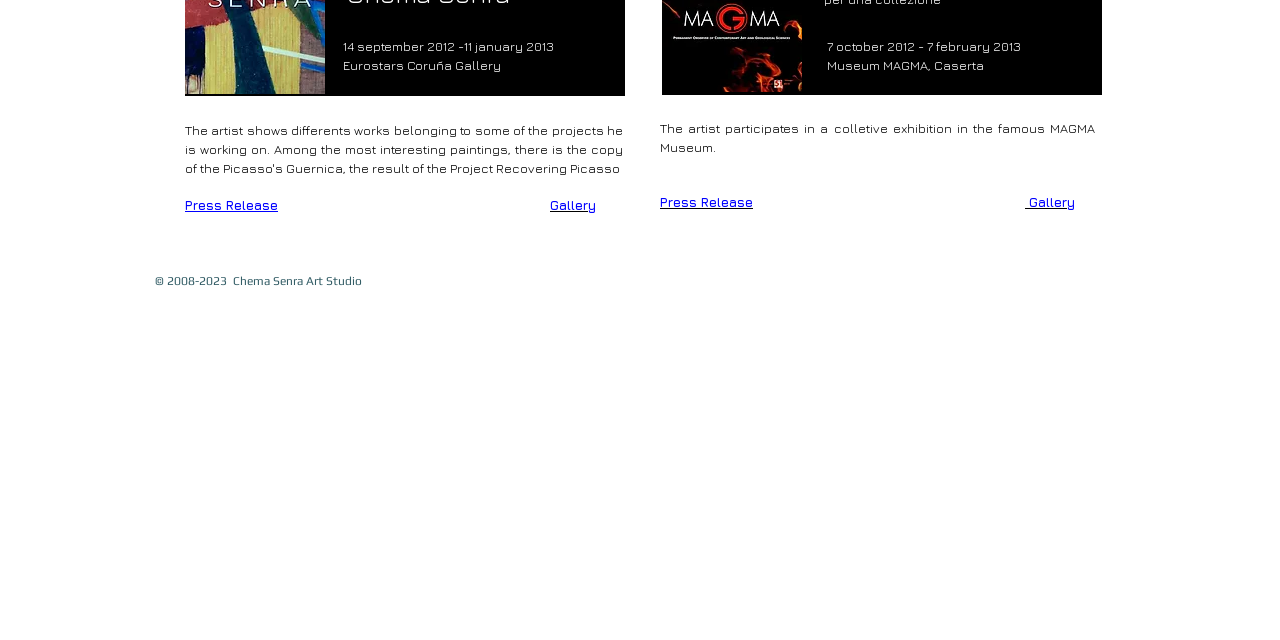Determine the bounding box coordinates for the HTML element described here: "Press Release".

[0.516, 0.304, 0.588, 0.329]